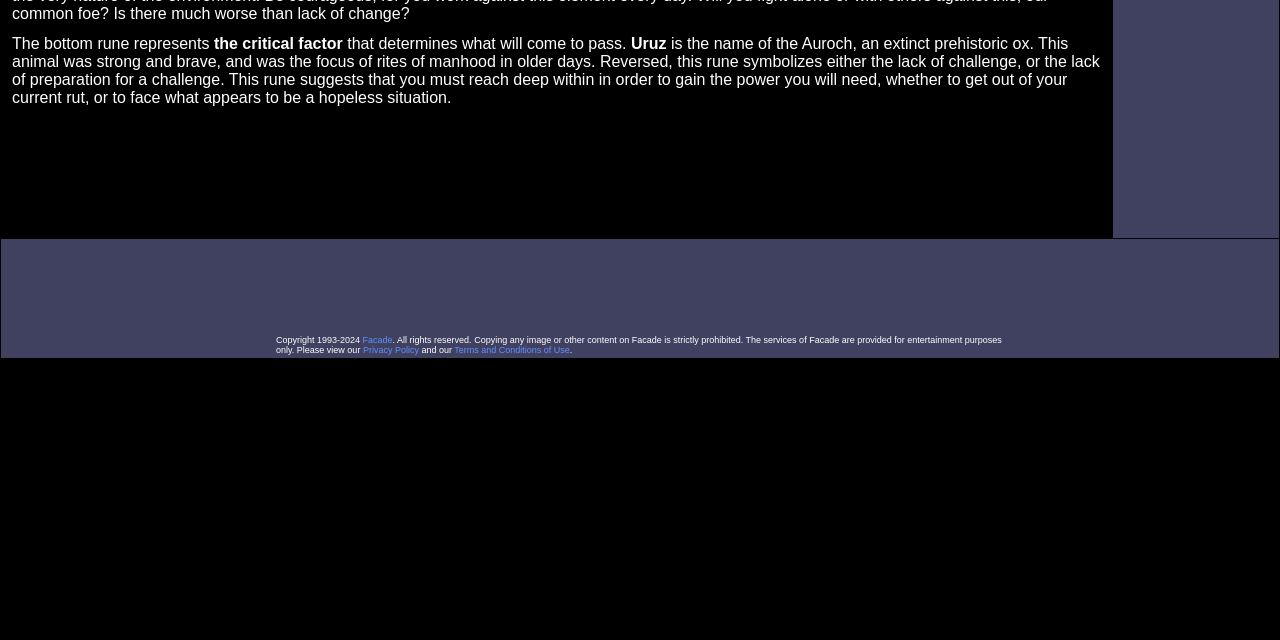Based on the element description: "aria-label="Advertisement" name="aswift_2" title="Advertisement"", identify the bounding box coordinates for this UI element. The coordinates must be four float numbers between 0 and 1, listed as [left, top, right, bottom].

[0.216, 0.377, 0.784, 0.517]